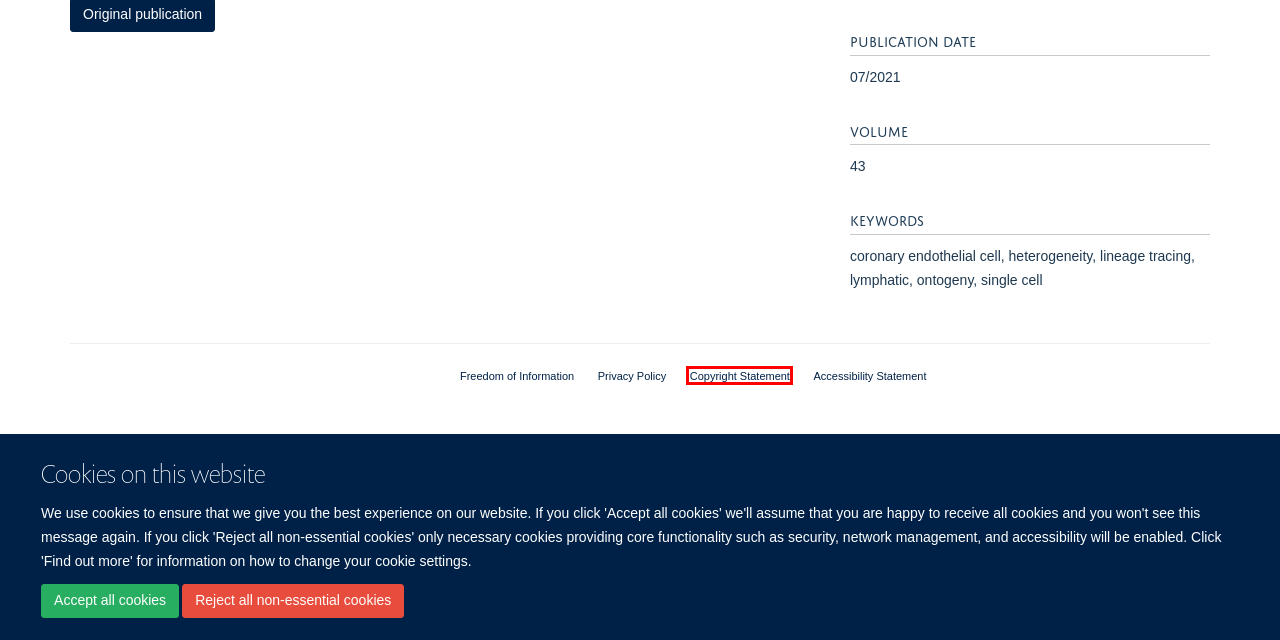Look at the screenshot of a webpage where a red bounding box surrounds a UI element. Your task is to select the best-matching webpage description for the new webpage after you click the element within the bounding box. The available options are:
A. BHF CRE homepage — Oxford Cardiovascular Science
B. Data Privacy Notice — University of Oxford, Medical Sciences Division
C. Contact Us — Oxford Cardiovascular Science
D. Oxford Cardiovascular Science
E. Publications — Oxford Cardiovascular Science
F. Ownership, Liability and Use | University of Oxford
G. SSO Login Service - Loading Session Information
H. Accessibility statement | University of Oxford

F